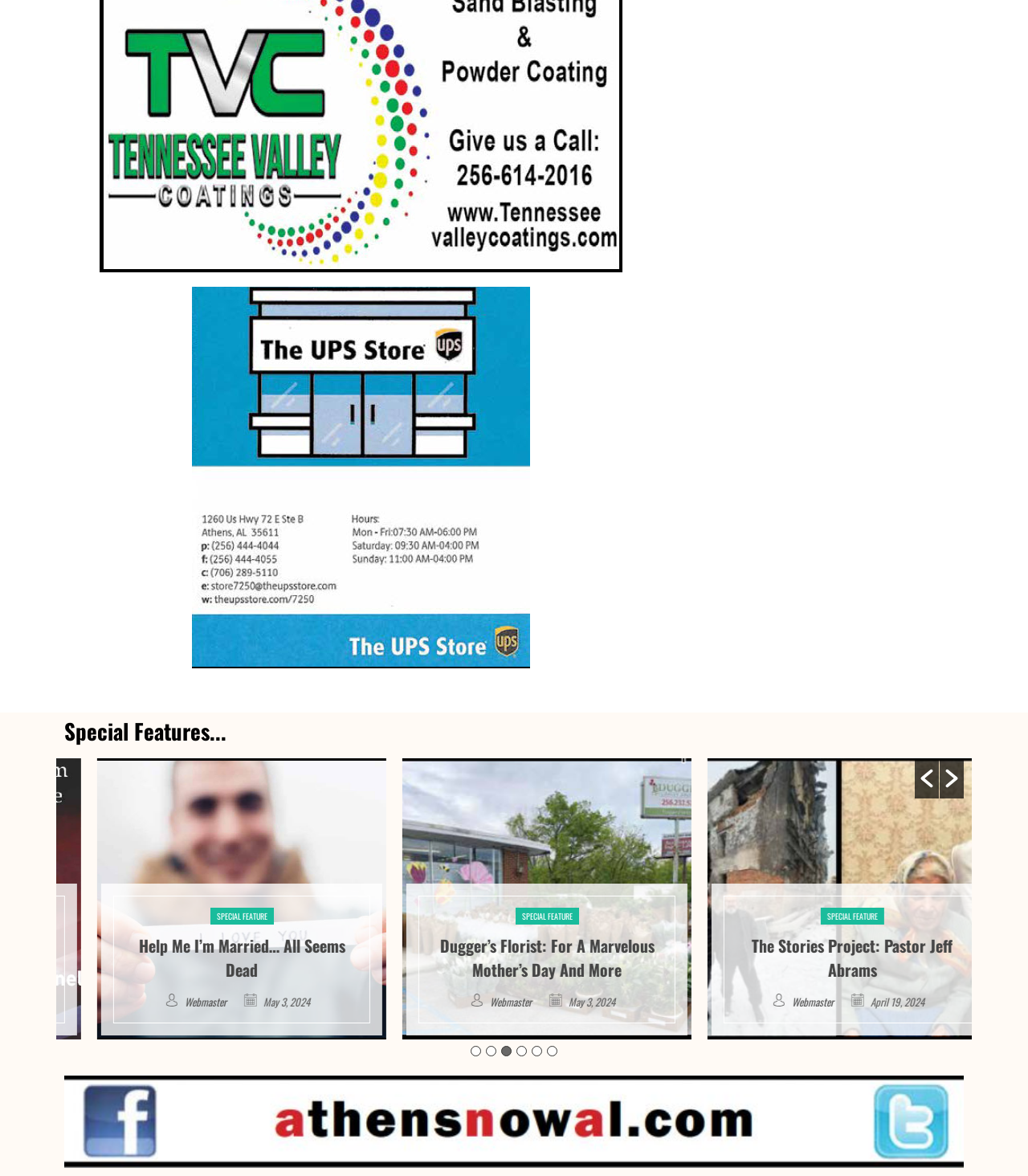Please give a succinct answer to the question in one word or phrase:
What is the author of the third special feature?

Webmaster